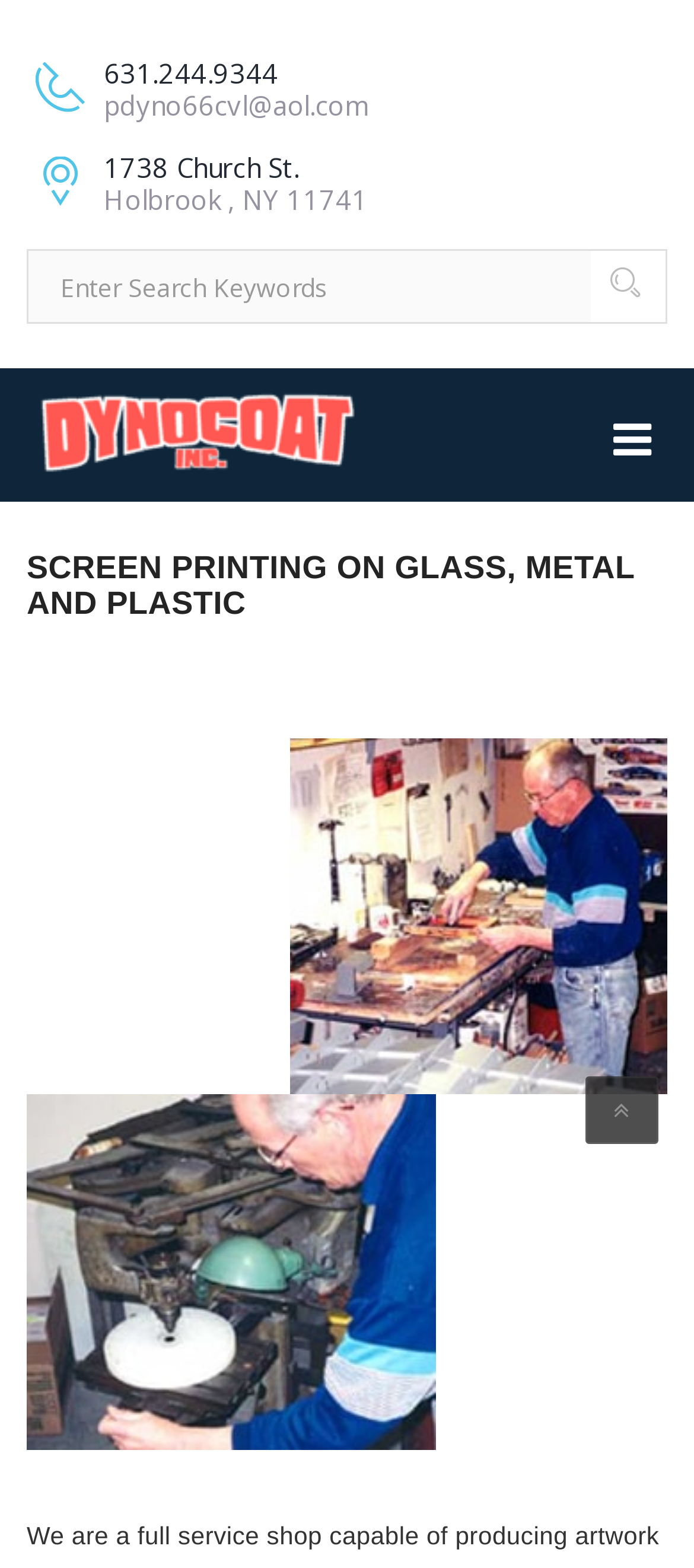Provide the bounding box coordinates for the UI element that is described as: "name="s" placeholder="Enter Search Keywords"".

[0.041, 0.16, 0.851, 0.205]